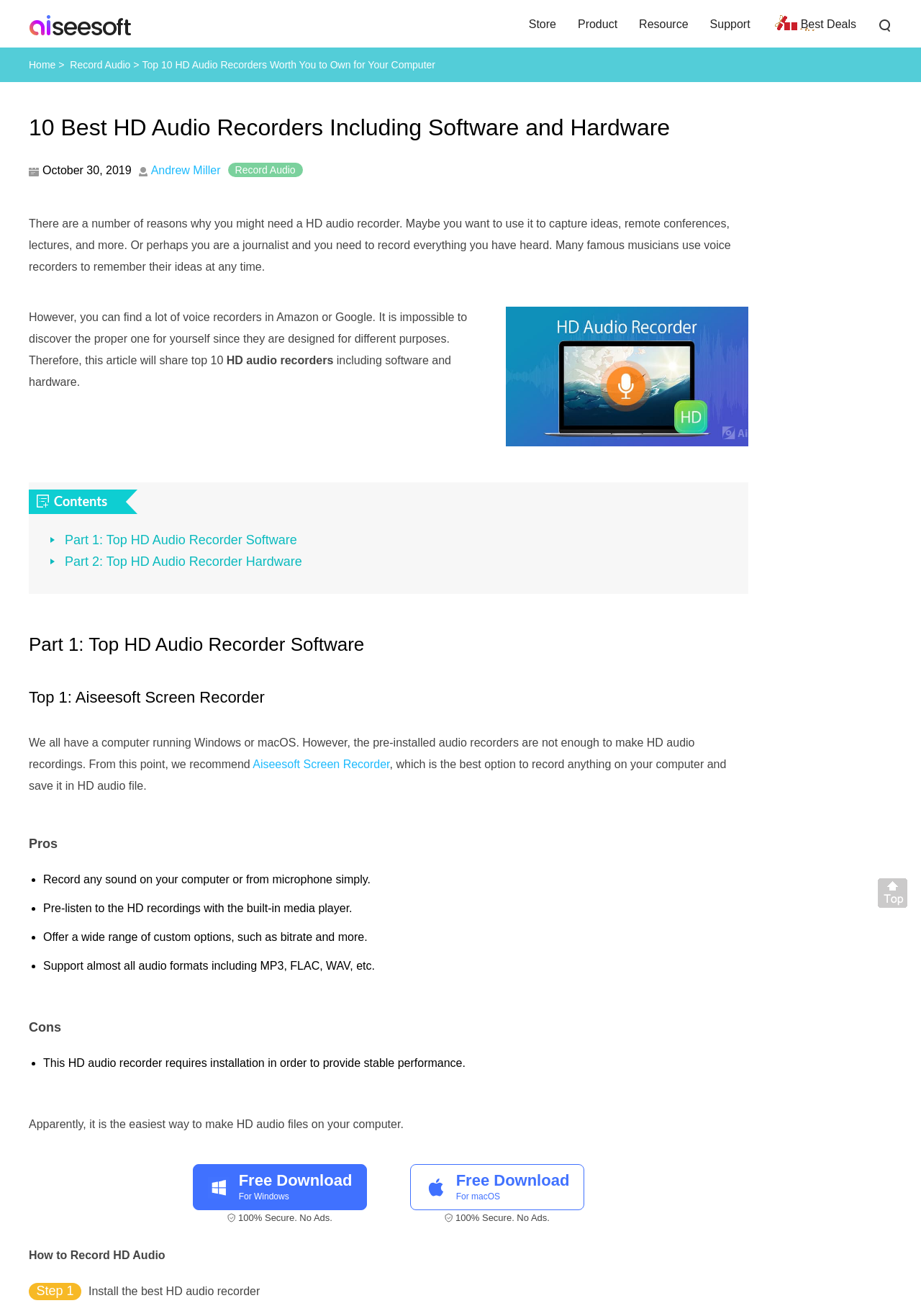Find the bounding box coordinates corresponding to the UI element with the description: "Back to top". The coordinates should be formatted as [left, top, right, bottom], with values as floats between 0 and 1.

[0.953, 0.667, 0.992, 0.695]